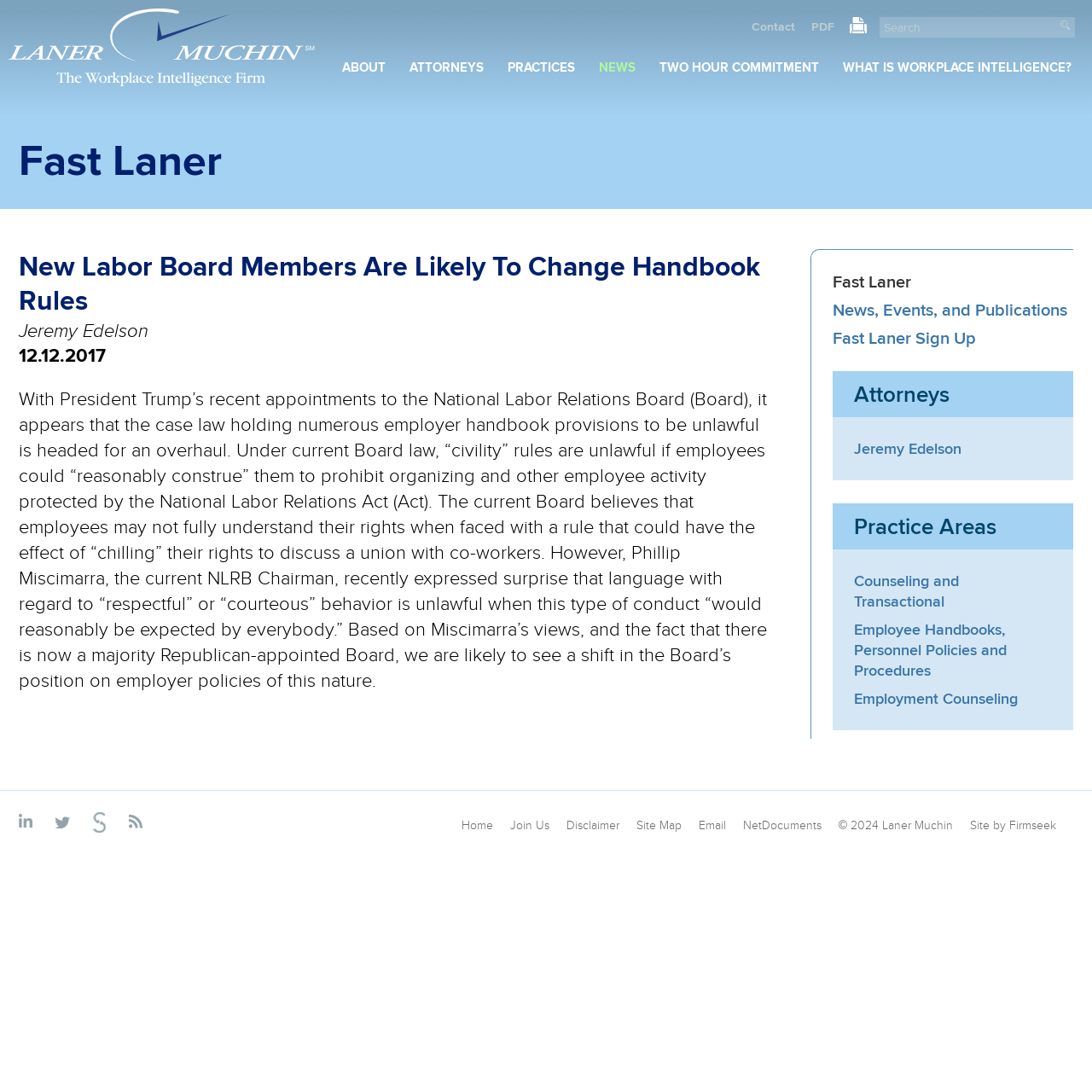Pinpoint the bounding box coordinates of the clickable area needed to execute the instruction: "Read the latest news". The coordinates should be specified as four float numbers between 0 and 1, i.e., [left, top, right, bottom].

[0.017, 0.228, 0.703, 0.291]